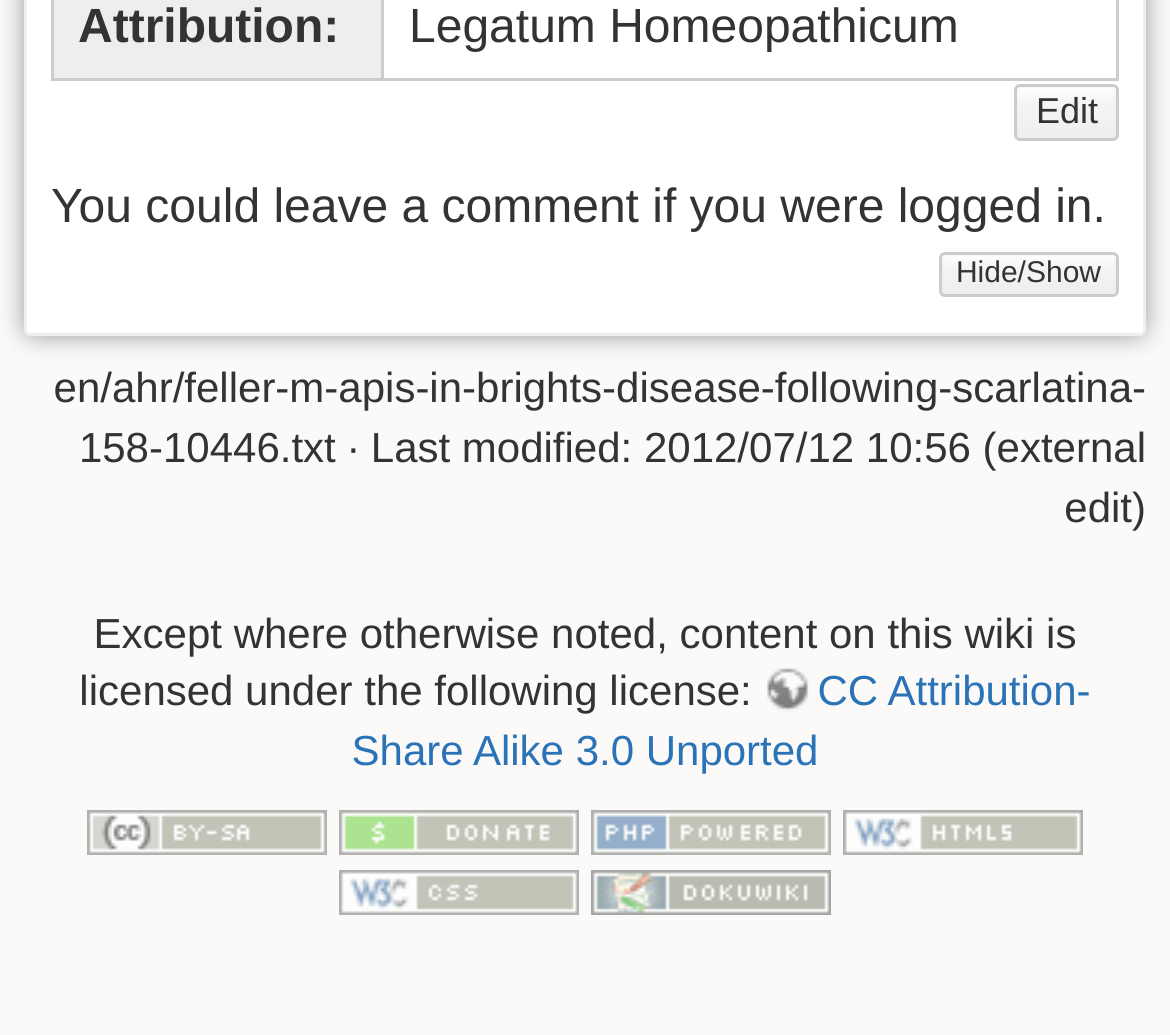Identify the bounding box coordinates of the section to be clicked to complete the task described by the following instruction: "View the 'Valid HTML5' page". The coordinates should be four float numbers between 0 and 1, formatted as [left, top, right, bottom].

[0.72, 0.778, 0.925, 0.824]